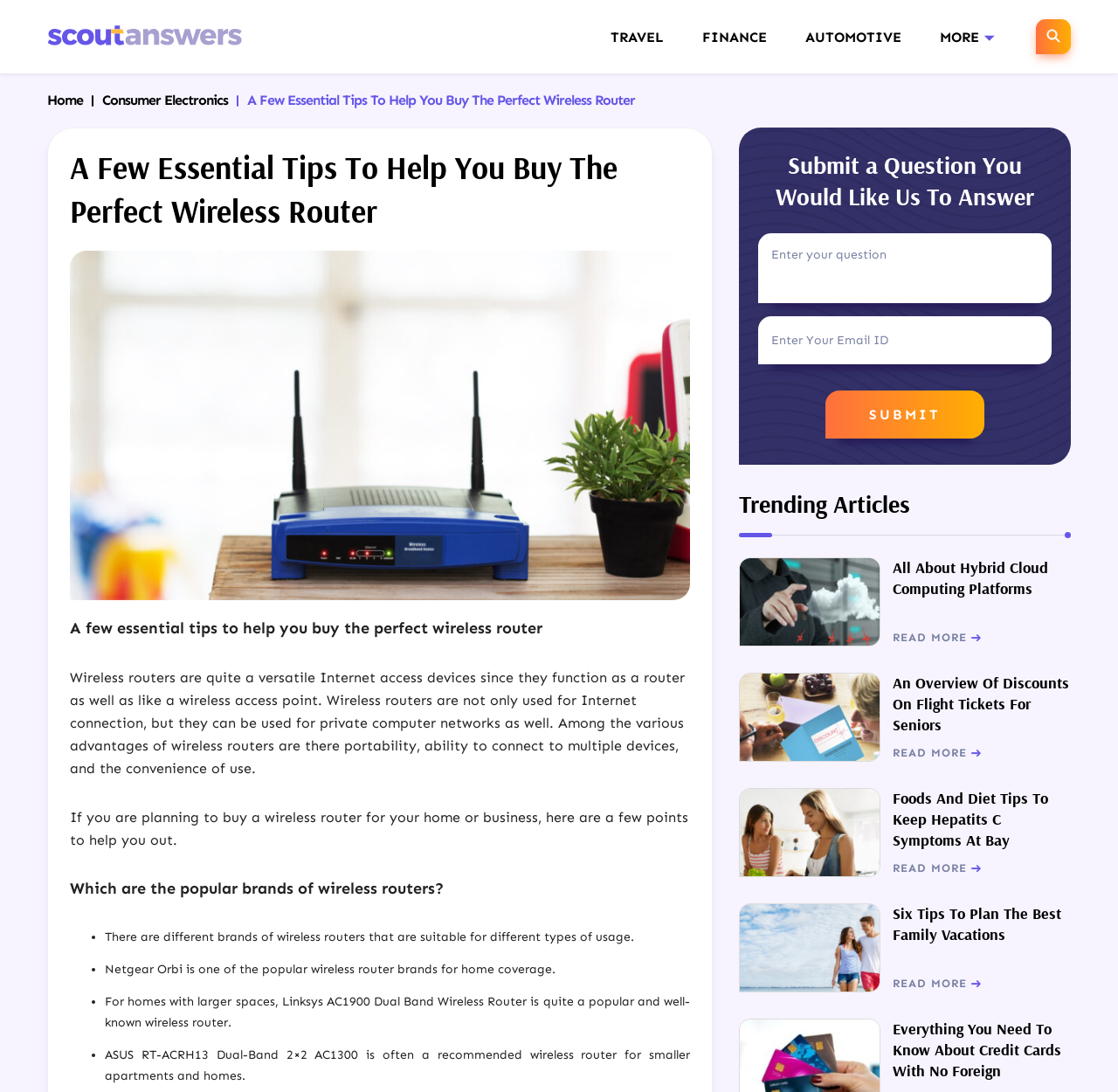Identify the bounding box coordinates of the clickable section necessary to follow the following instruction: "Submit a question". The coordinates should be presented as four float numbers from 0 to 1, i.e., [left, top, right, bottom].

[0.738, 0.358, 0.88, 0.402]